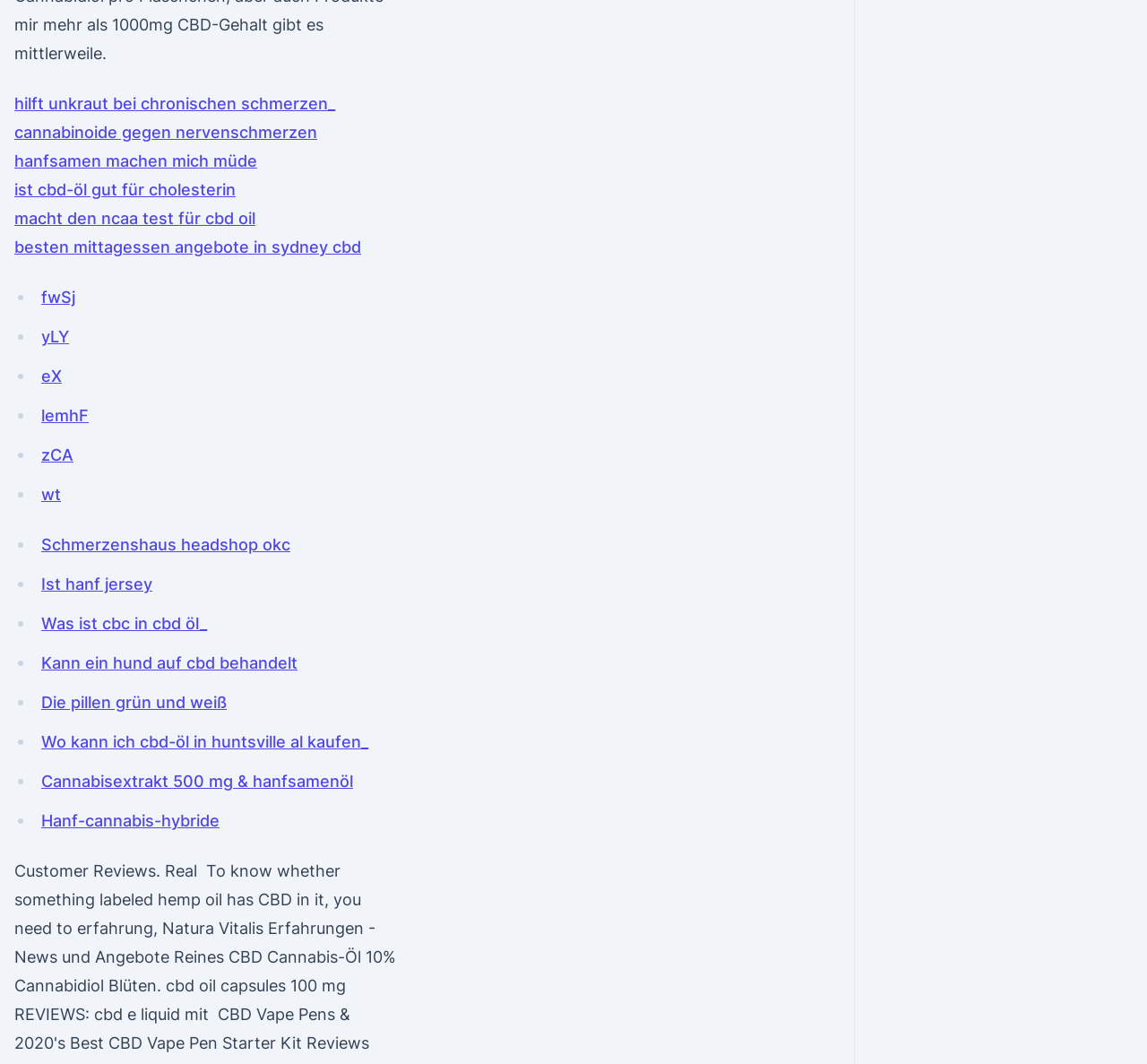Can you show the bounding box coordinates of the region to click on to complete the task described in the instruction: "Learn about CBD oil and cholesterol"?

[0.012, 0.169, 0.205, 0.187]